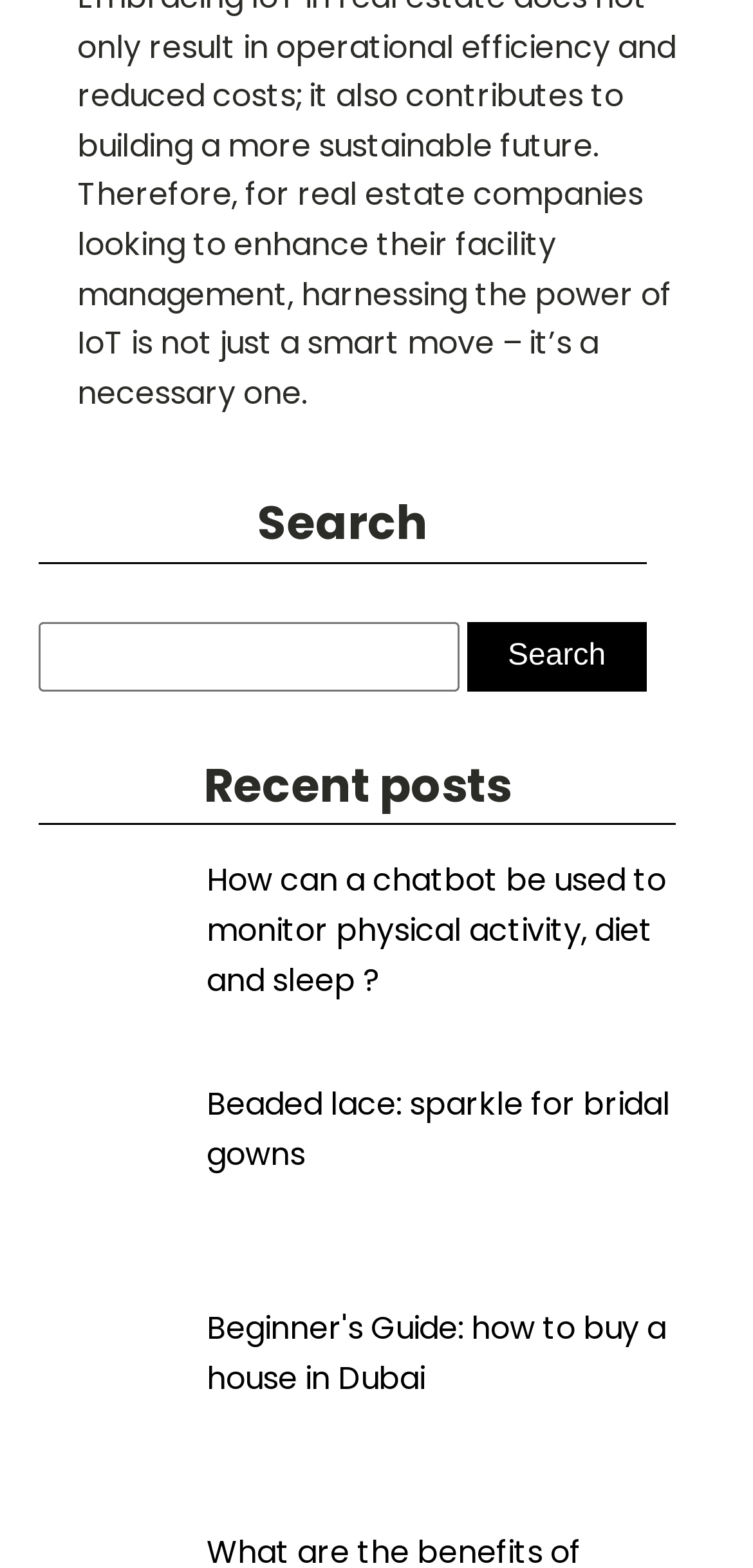Using the information shown in the image, answer the question with as much detail as possible: What is the topic of the first link under 'Recent posts'?

The first link under 'Recent posts' is 'How can a chatbot be used to monitor physical activity, diet and sleep?', which suggests that the topic is related to the use of chatbots in monitoring health and wellness.